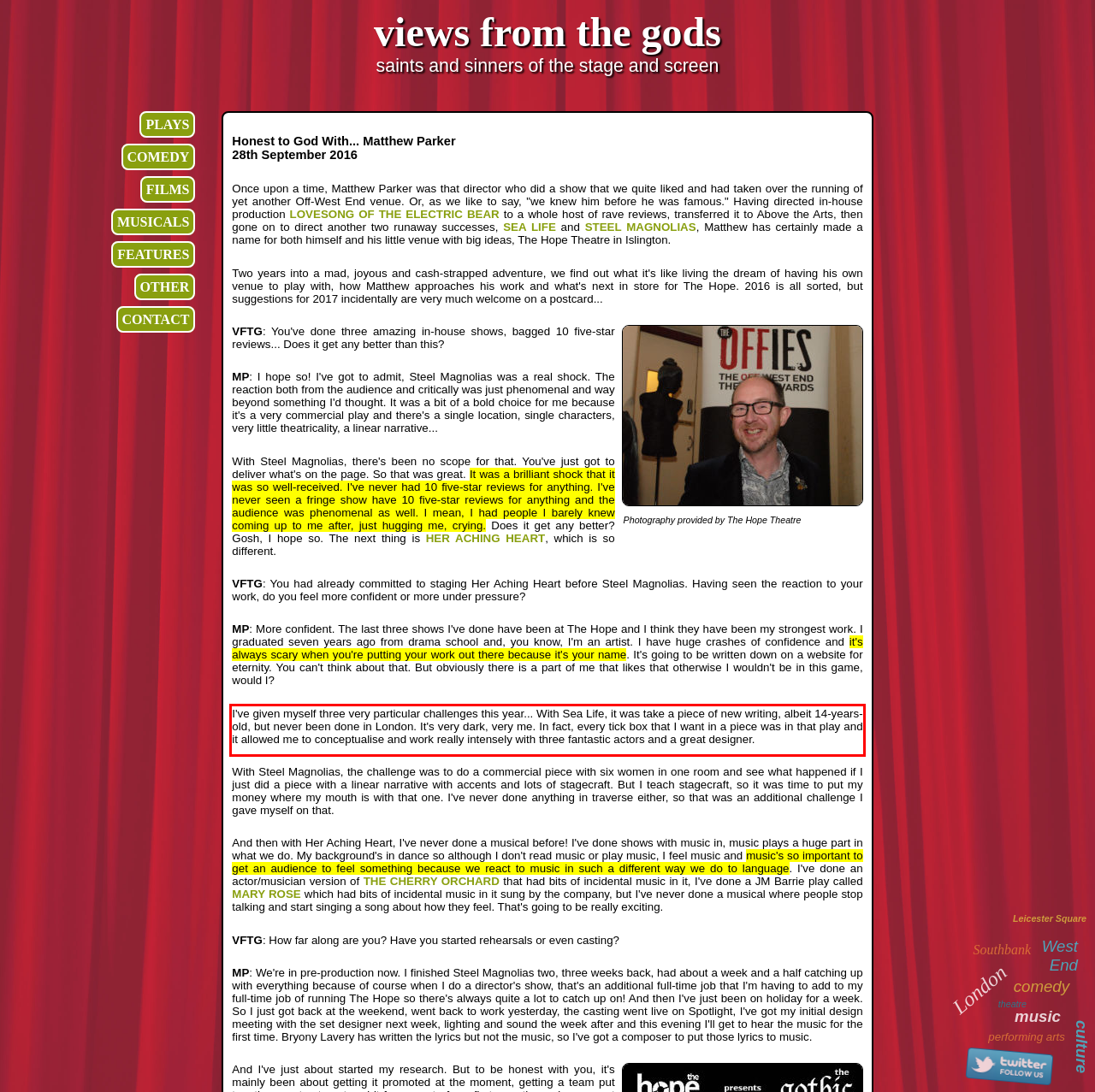Within the screenshot of the webpage, there is a red rectangle. Please recognize and generate the text content inside this red bounding box.

I've given myself three very particular challenges this year... With Sea Life, it was take a piece of new writing, albeit 14-years-old, but never been done in London. It's very dark, very me. In fact, every tick box that I want in a piece was in that play and it allowed me to conceptualise and work really intensely with three fantastic actors and a great designer.